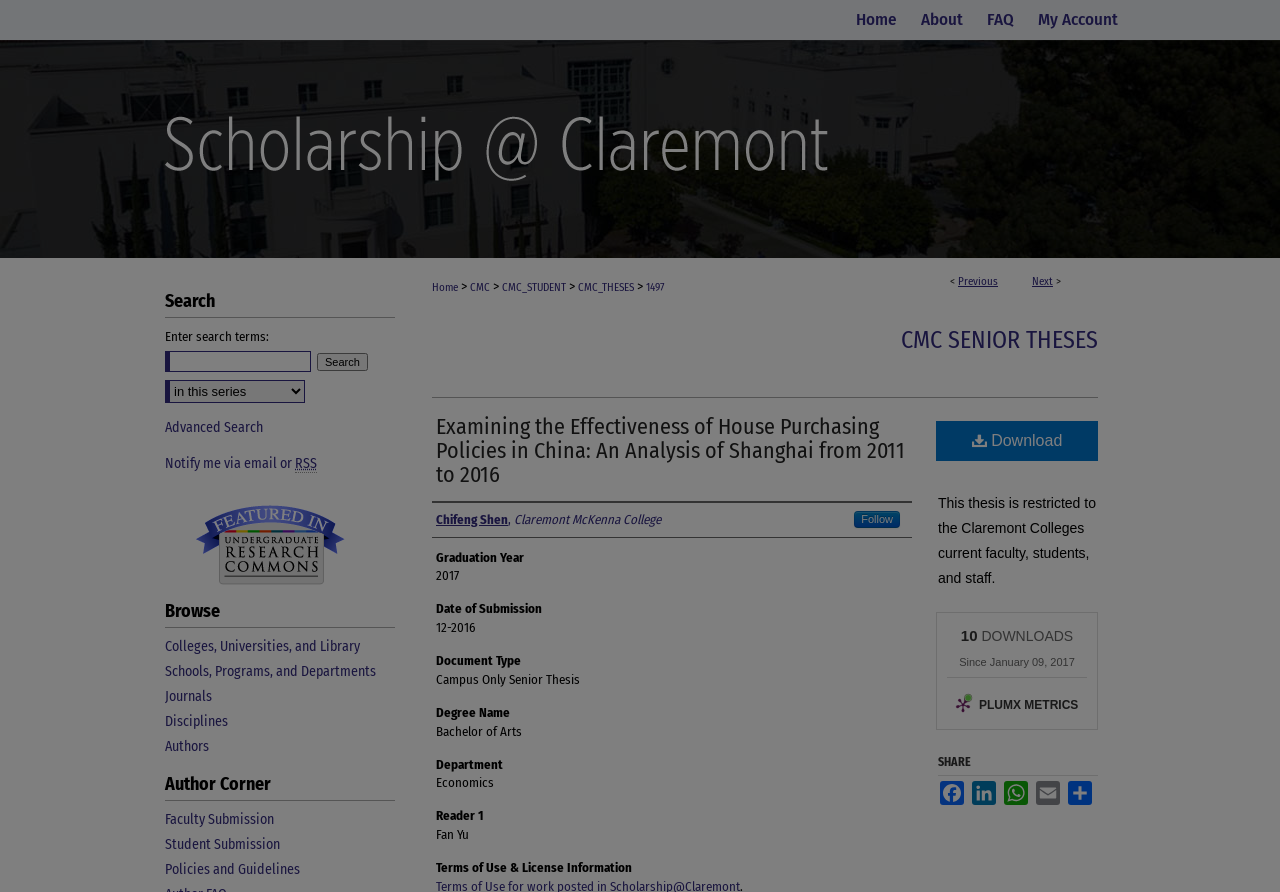Find the bounding box coordinates of the clickable region needed to perform the following instruction: "Share on Facebook". The coordinates should be provided as four float numbers between 0 and 1, i.e., [left, top, right, bottom].

[0.733, 0.876, 0.755, 0.903]